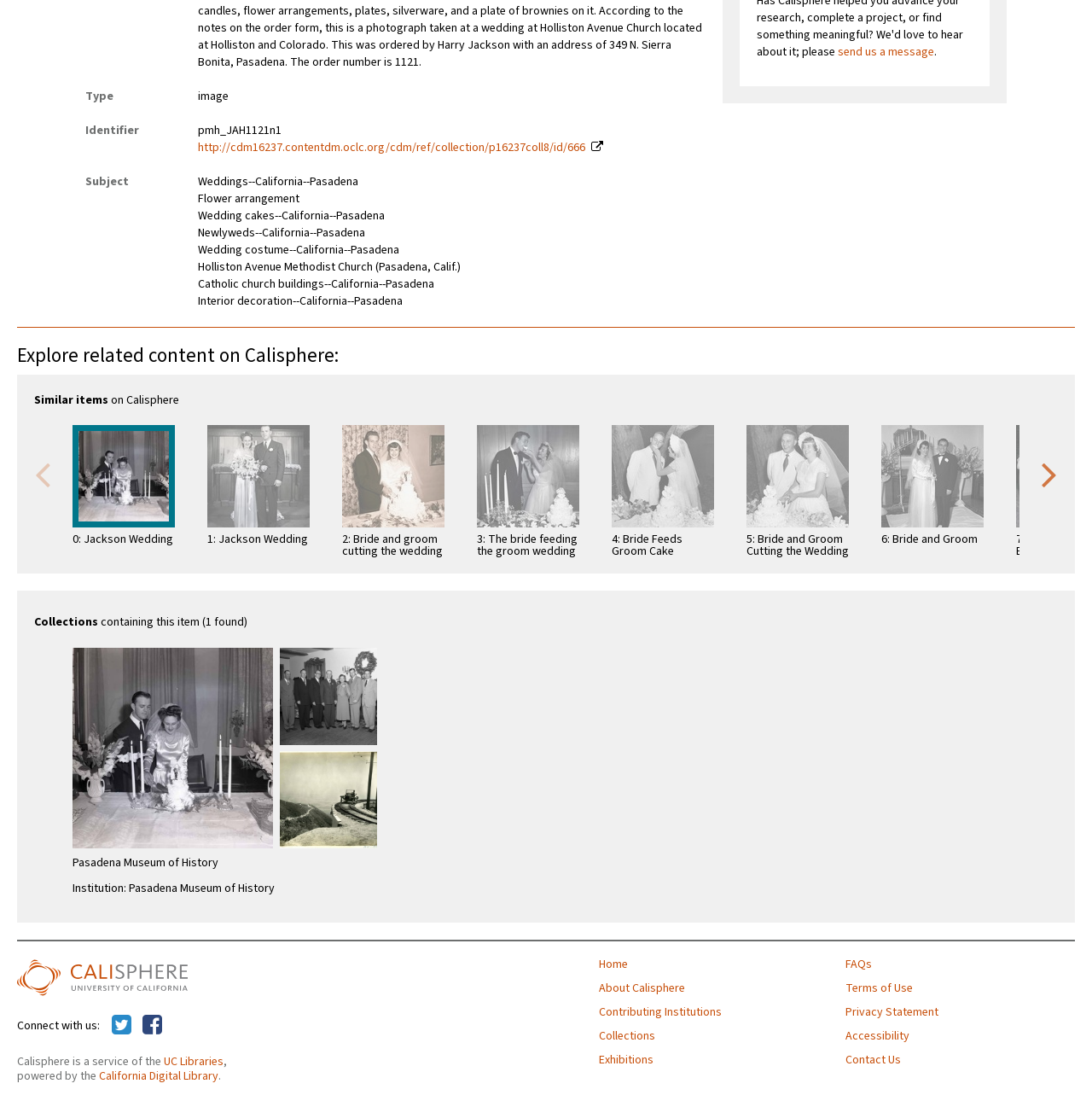How many similar items are shown?
Please give a detailed and elaborate answer to the question.

There are 6 similar items shown on the webpage, each with a link and an image. They are 'Jackson Wedding 0: Jackson Wedding', 'Jackson Wedding 1: Jackson Wedding', 'Bride and groom cutting the wedding cake 2: Bride and groom cutting the wedding cake', and more.